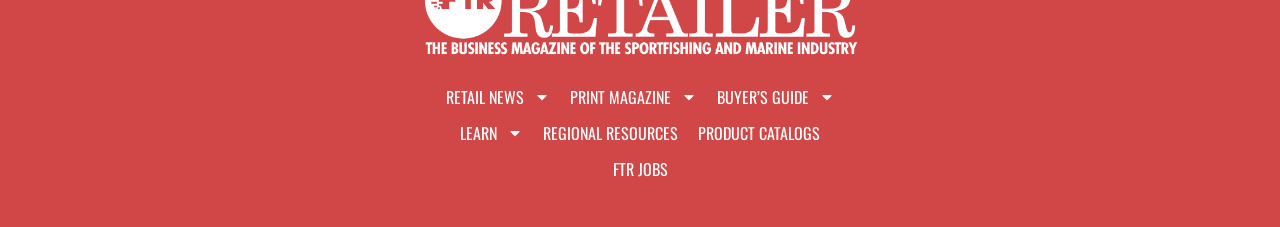Refer to the image and answer the question with as much detail as possible: What is the general topic of the webpage?

Based on the menu items and links on the page, it appears that the general topic of the webpage is related to retail or business. The presence of categories such as 'Retail News', 'Print Magazine', and 'Buyer's Guide' suggests that the webpage is focused on providing information or resources related to the retail or business industry.